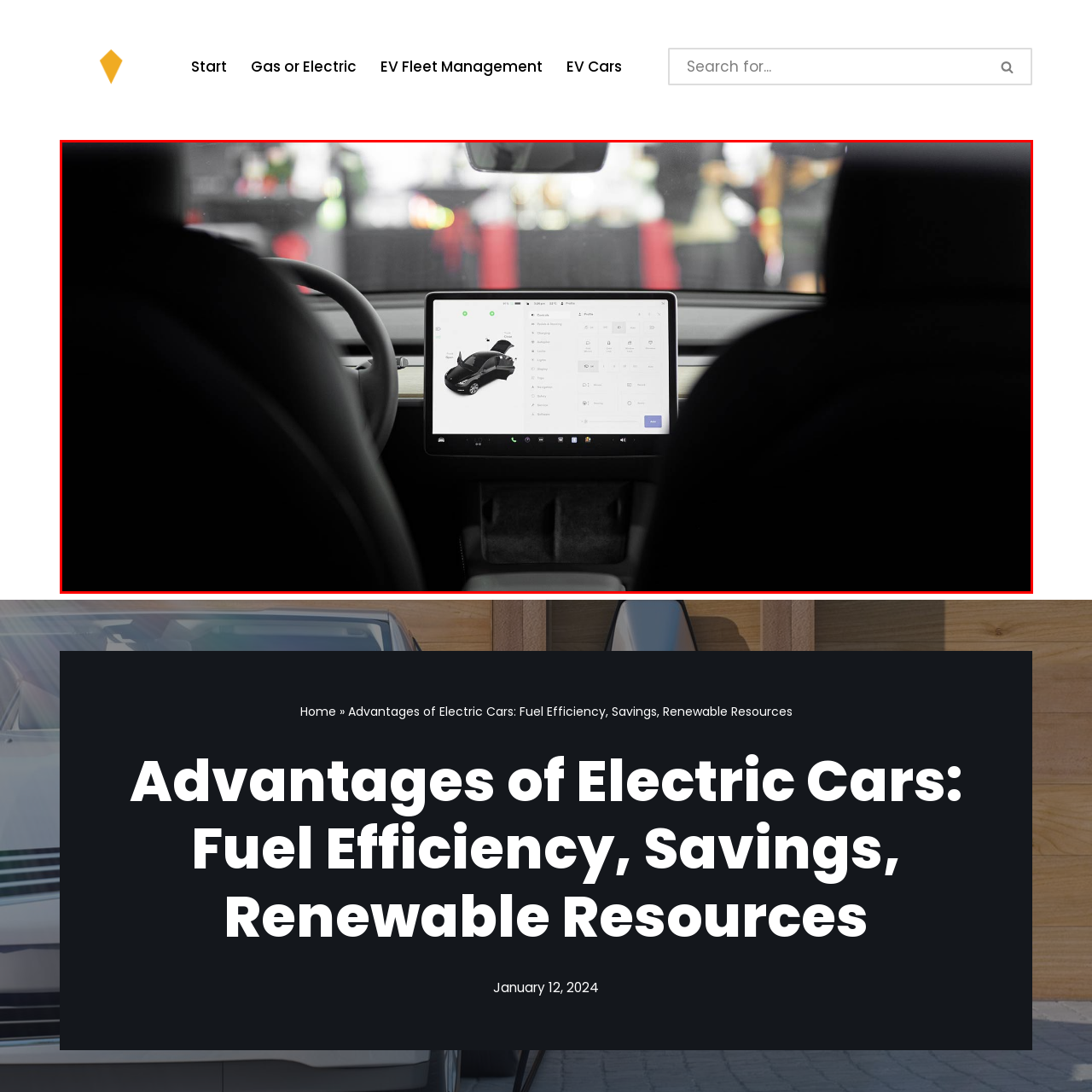Inspect the section highlighted in the red box, What is the driver's perspective framed by? 
Answer using a single word or phrase.

Steering wheel and black seats